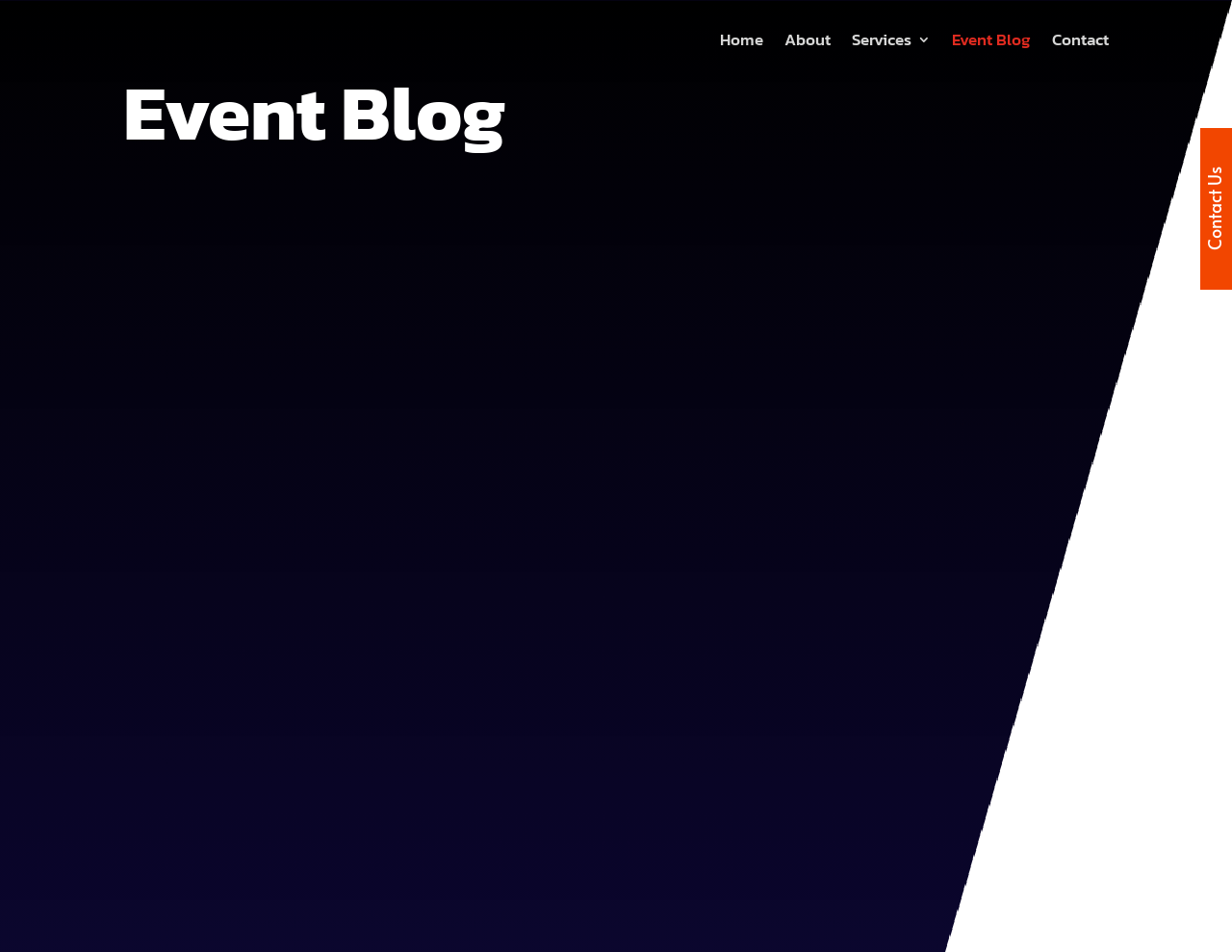Determine the bounding box for the described UI element: "About".

[0.637, 0.034, 0.674, 0.056]